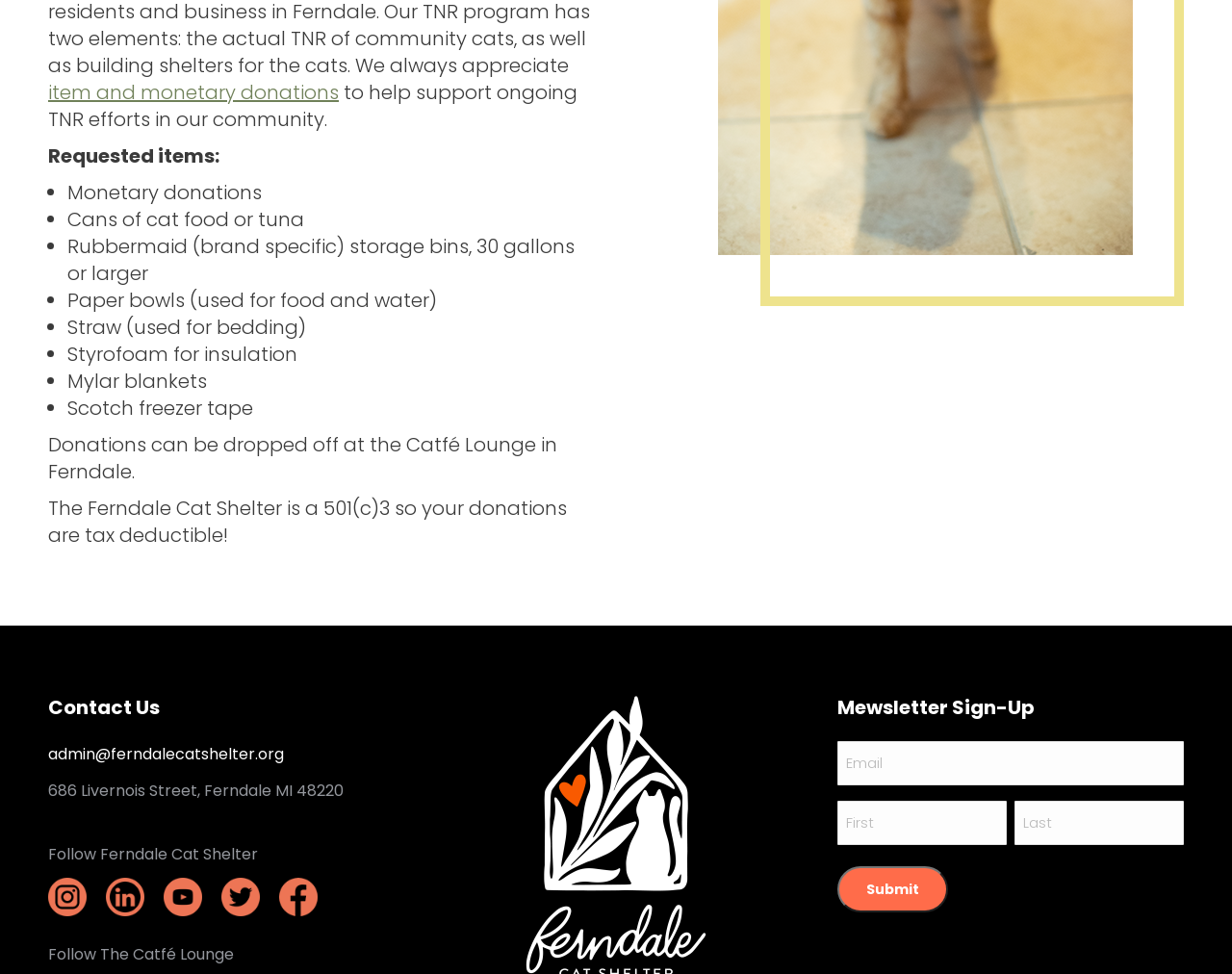Using the format (top-left x, top-left y, bottom-right x, bottom-right y), provide the bounding box coordinates for the described UI element. All values should be floating point numbers between 0 and 1: name="input_5" placeholder="Last"

[0.823, 0.822, 0.961, 0.868]